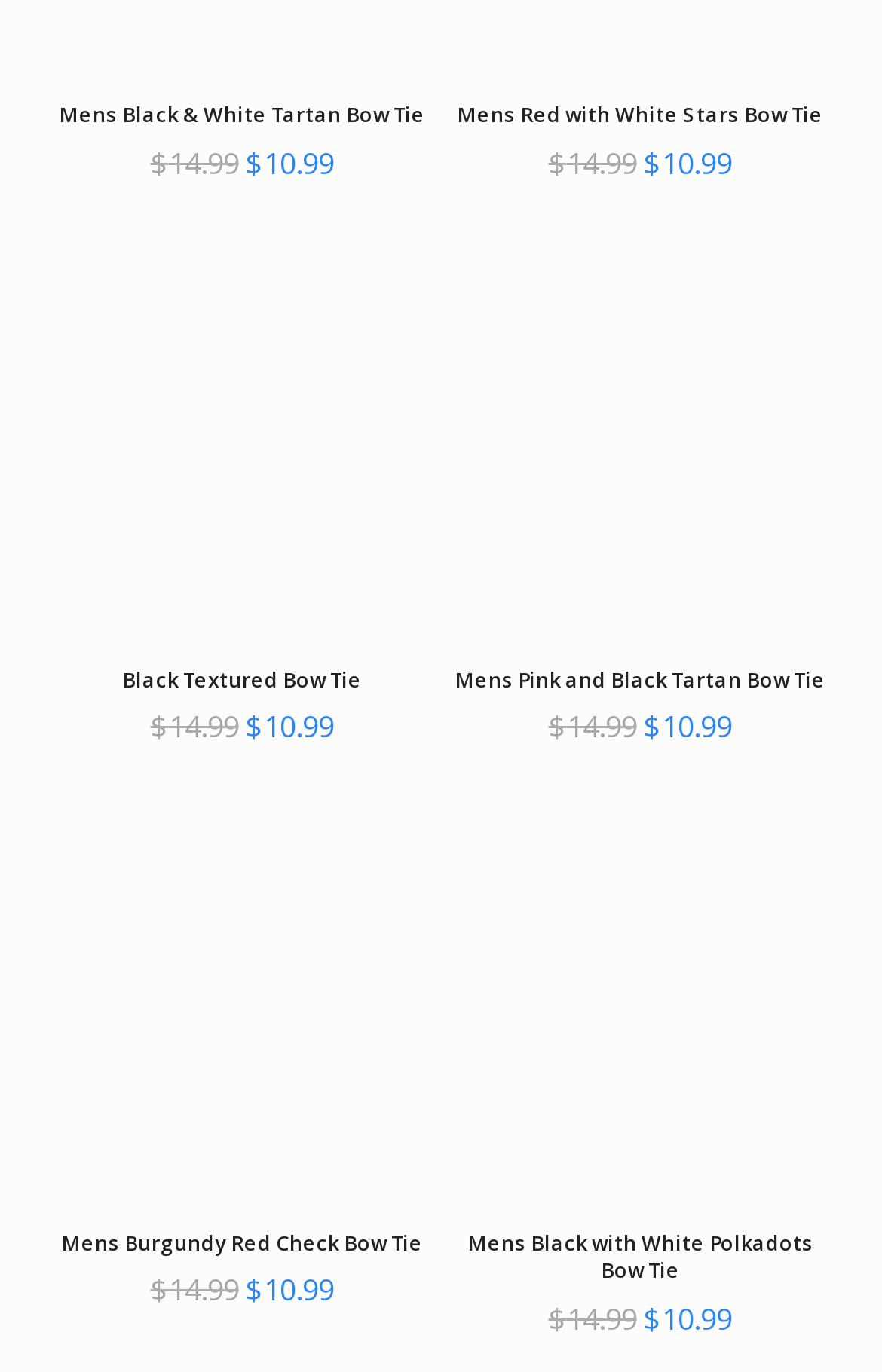Determine the bounding box coordinates of the region I should click to achieve the following instruction: "Explore the 'Mens Pink and Black Tartan Bow Tie' product". Ensure the bounding box coordinates are four float numbers between 0 and 1, i.e., [left, top, right, bottom].

[0.513, 0.486, 0.938, 0.506]